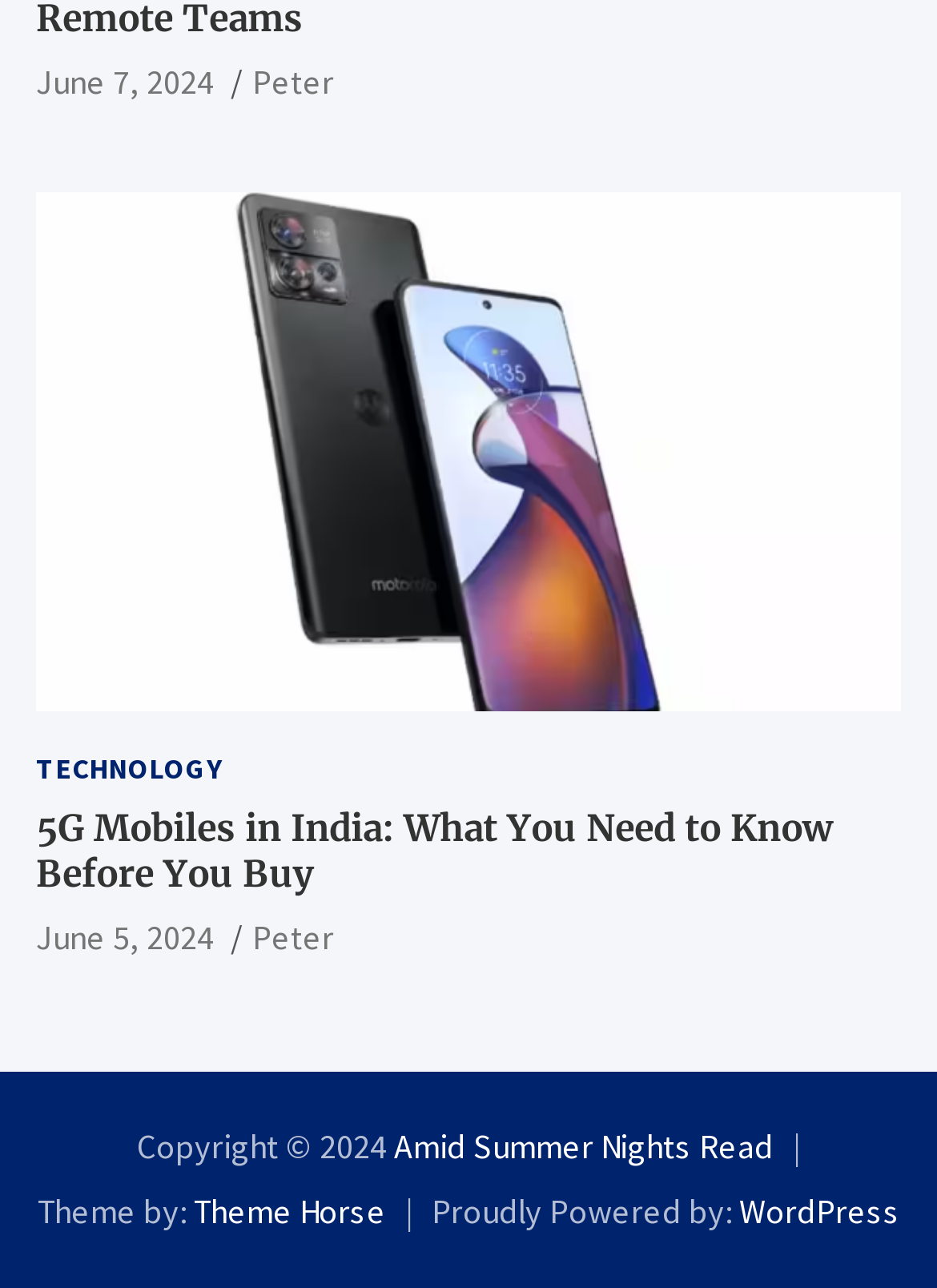What is the blogging platform used?
Ensure your answer is thorough and detailed.

I found the blogging platform 'WordPress' mentioned at the bottom of the webpage, which is a link element with bounding box coordinates [0.788, 0.924, 0.96, 0.958].